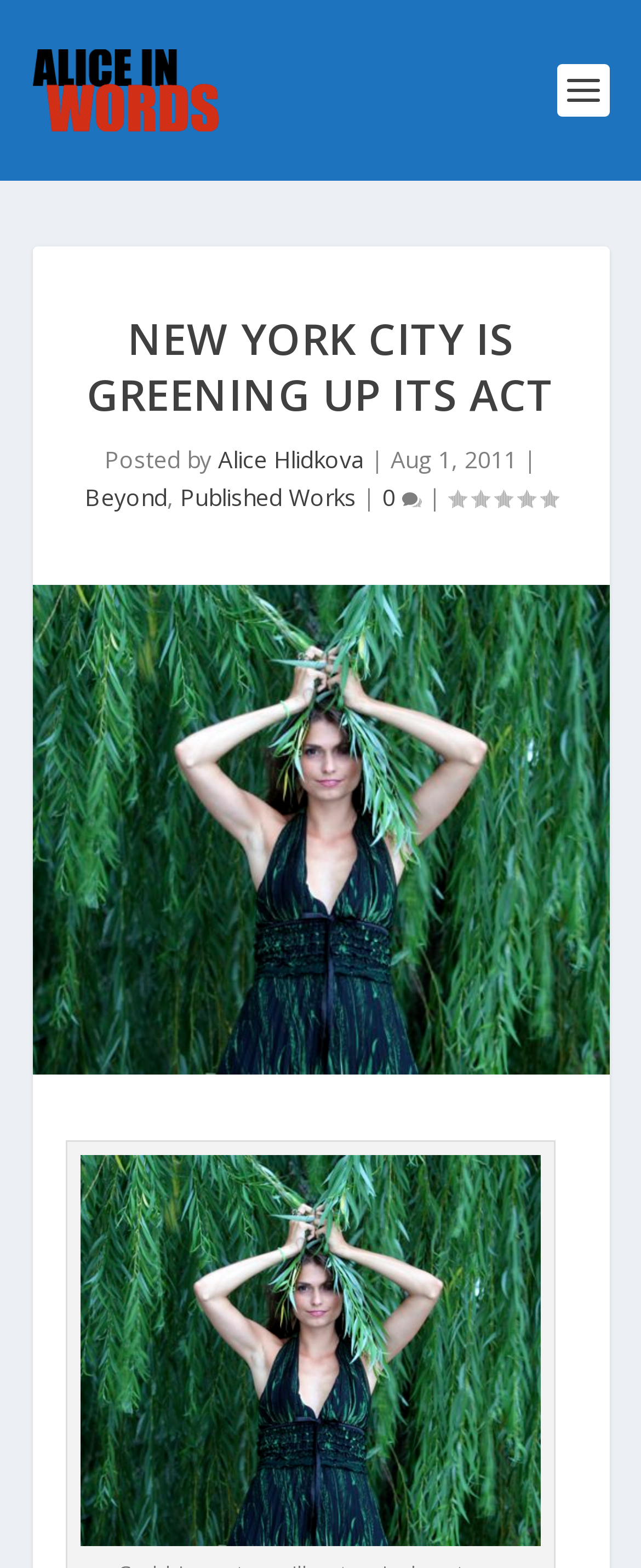Identify the bounding box of the HTML element described as: "Trauma And Healing In Communities".

None